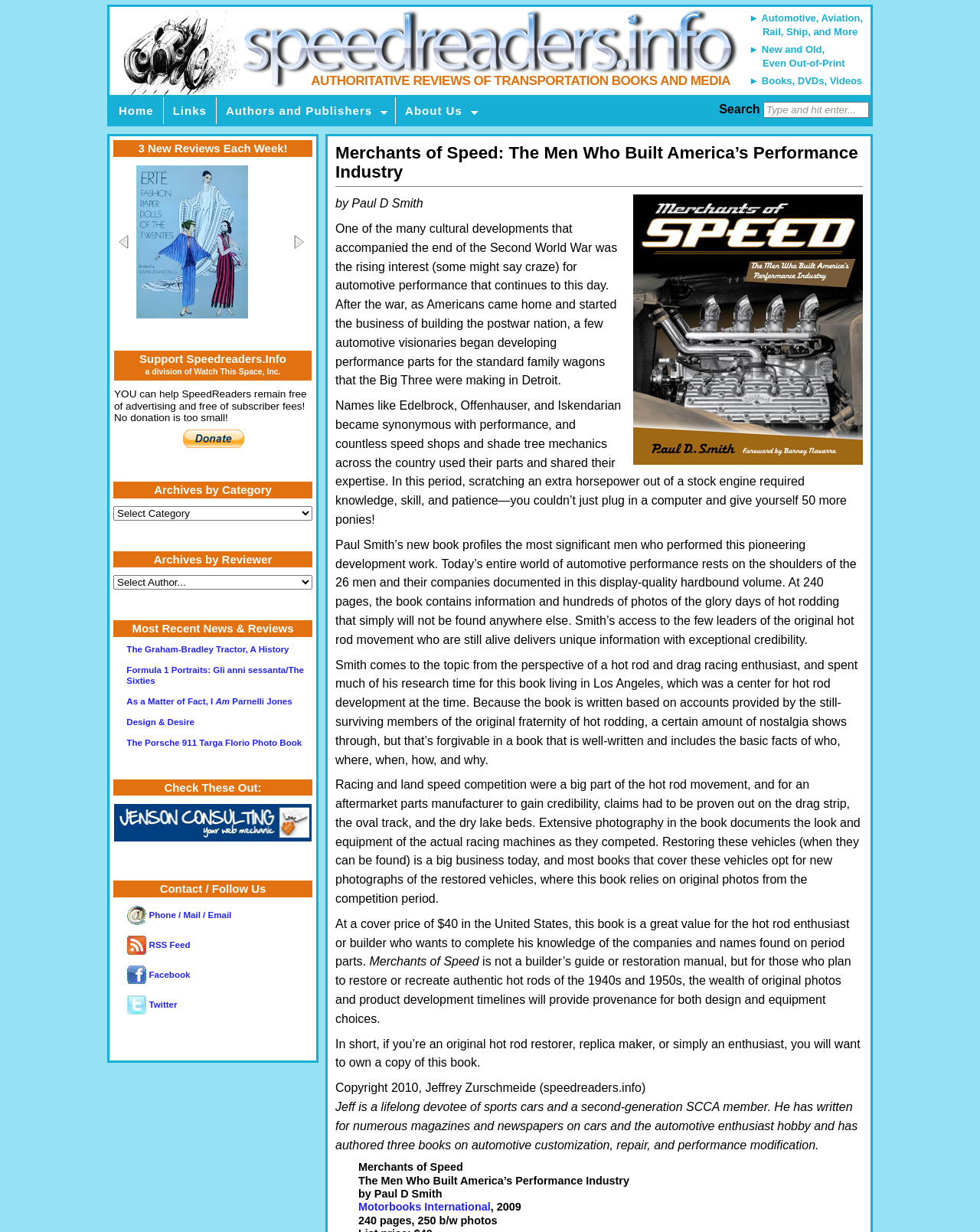Identify the main title of the webpage and generate its text content.

Merchants of Speed: The Men Who Built America’s Performance Industry